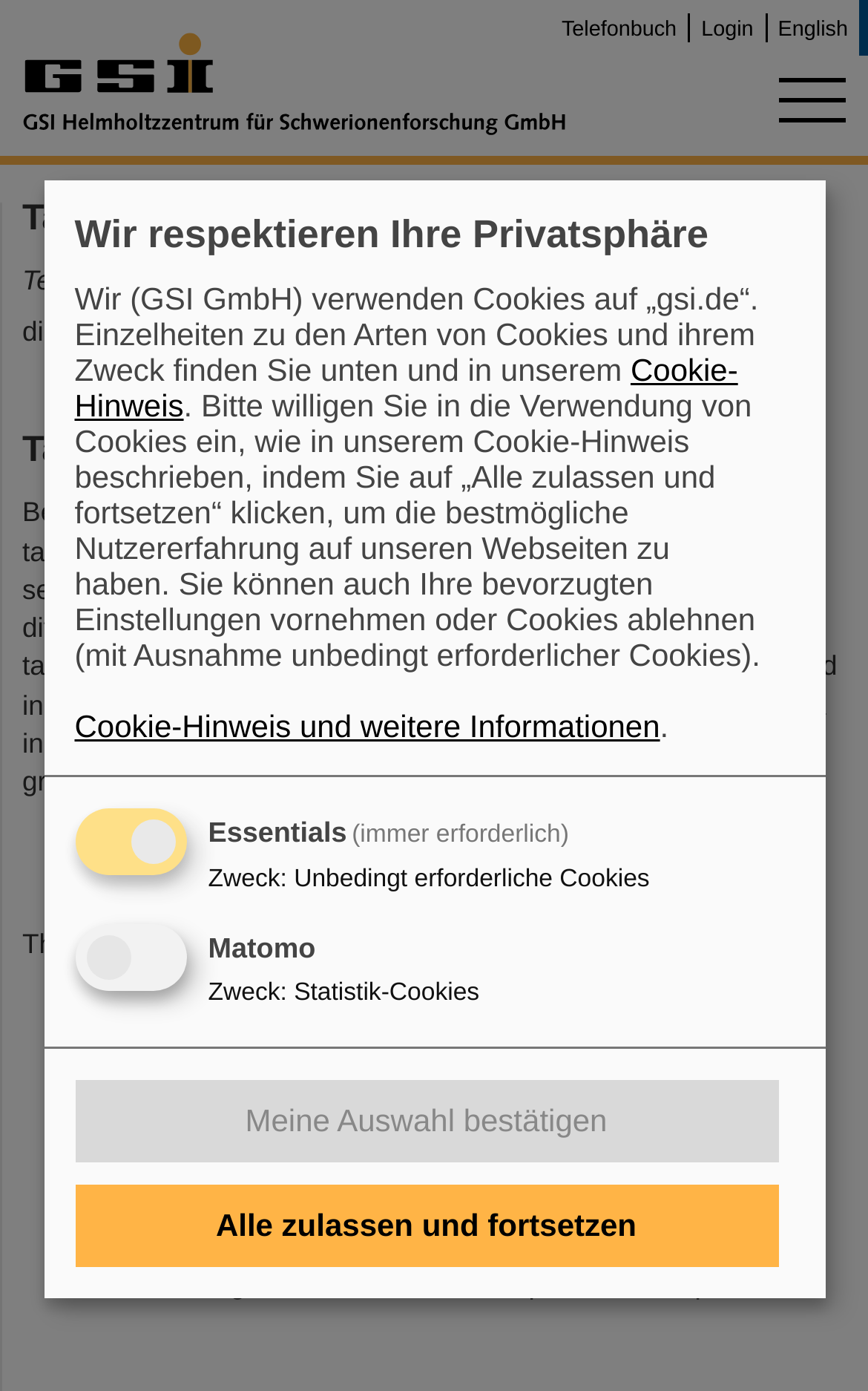Please specify the bounding box coordinates of the area that should be clicked to accomplish the following instruction: "Click the 'Telefonbuch' link". The coordinates should consist of four float numbers between 0 and 1, i.e., [left, top, right, bottom].

[0.634, 0.014, 0.792, 0.03]